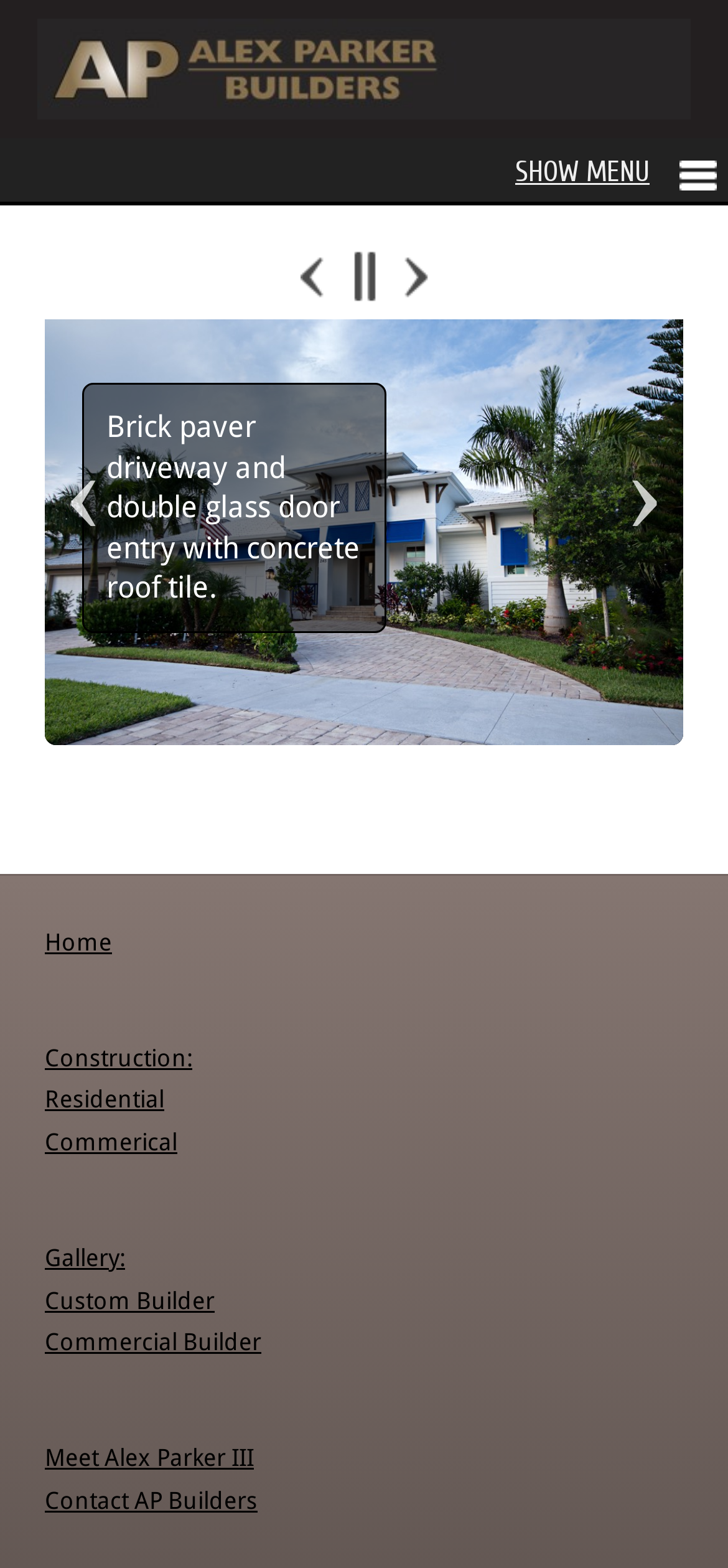Given the element description "Meet Alex Parker III" in the screenshot, predict the bounding box coordinates of that UI element.

[0.062, 0.921, 0.349, 0.939]